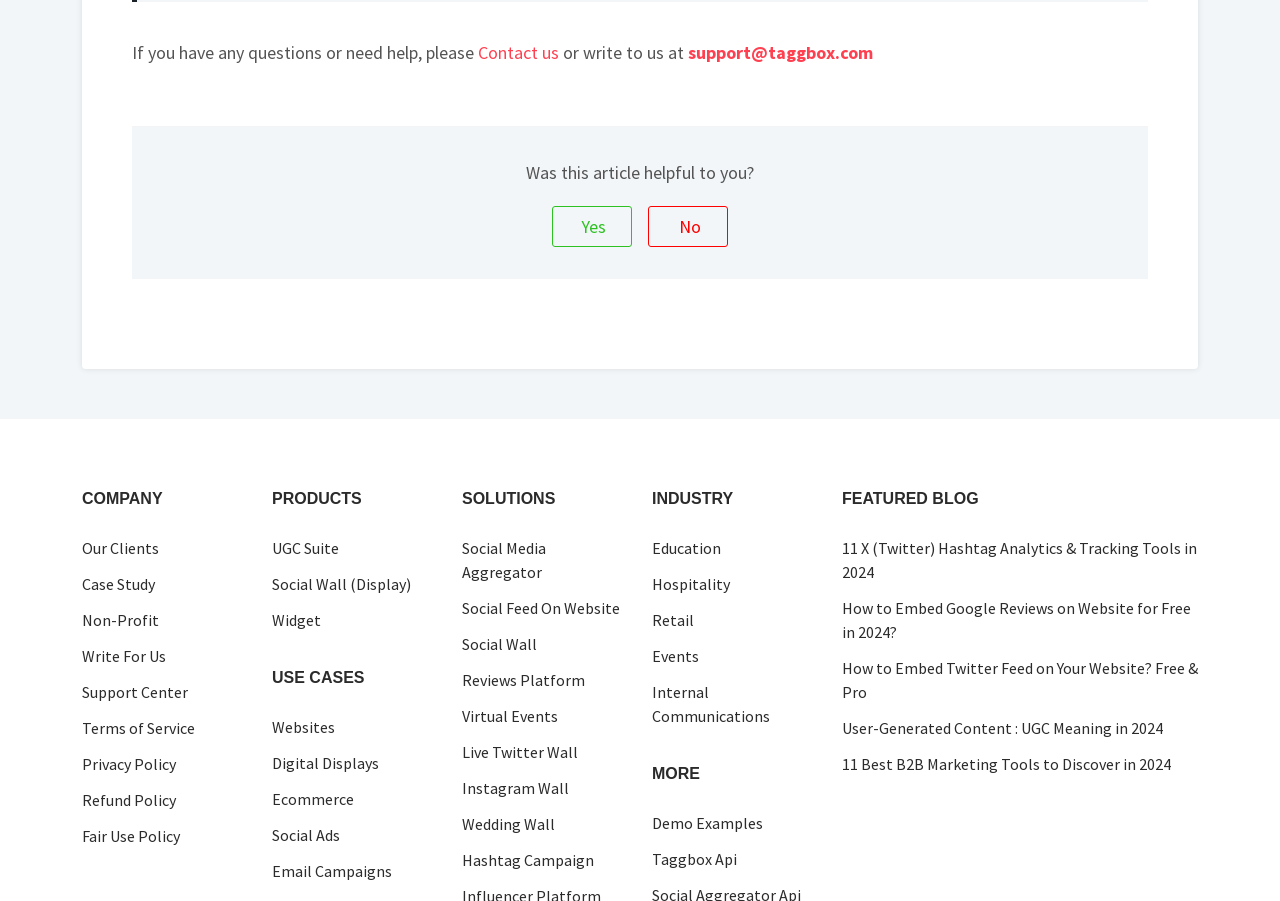How many headings are there on the webpage? Observe the screenshot and provide a one-word or short phrase answer.

6